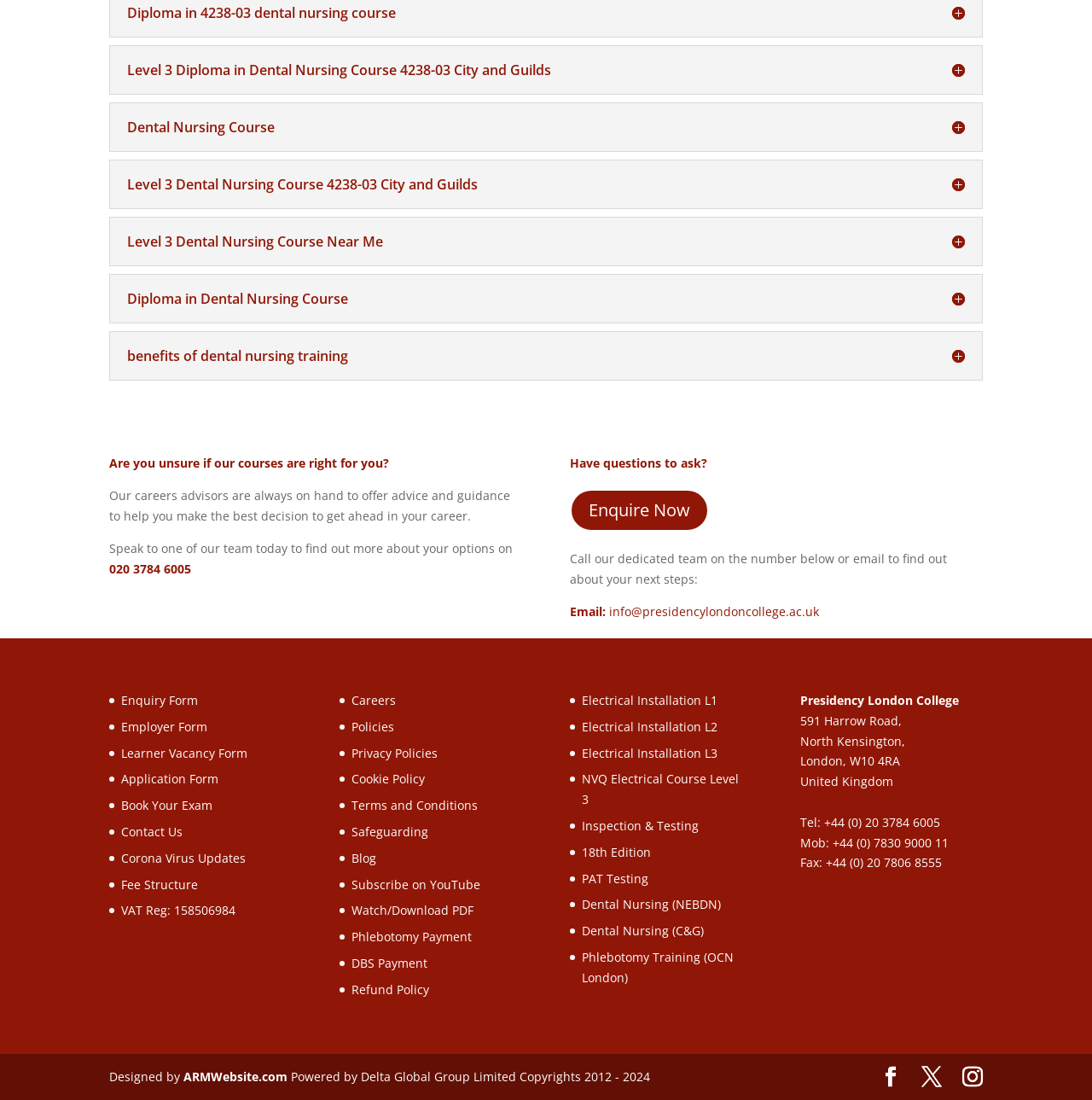Could you please study the image and provide a detailed answer to the question:
What is the link to the enquiry form?

I found the link to the enquiry form by looking at the link elements on the webpage, specifically the one that says 'Enquiry Form'.